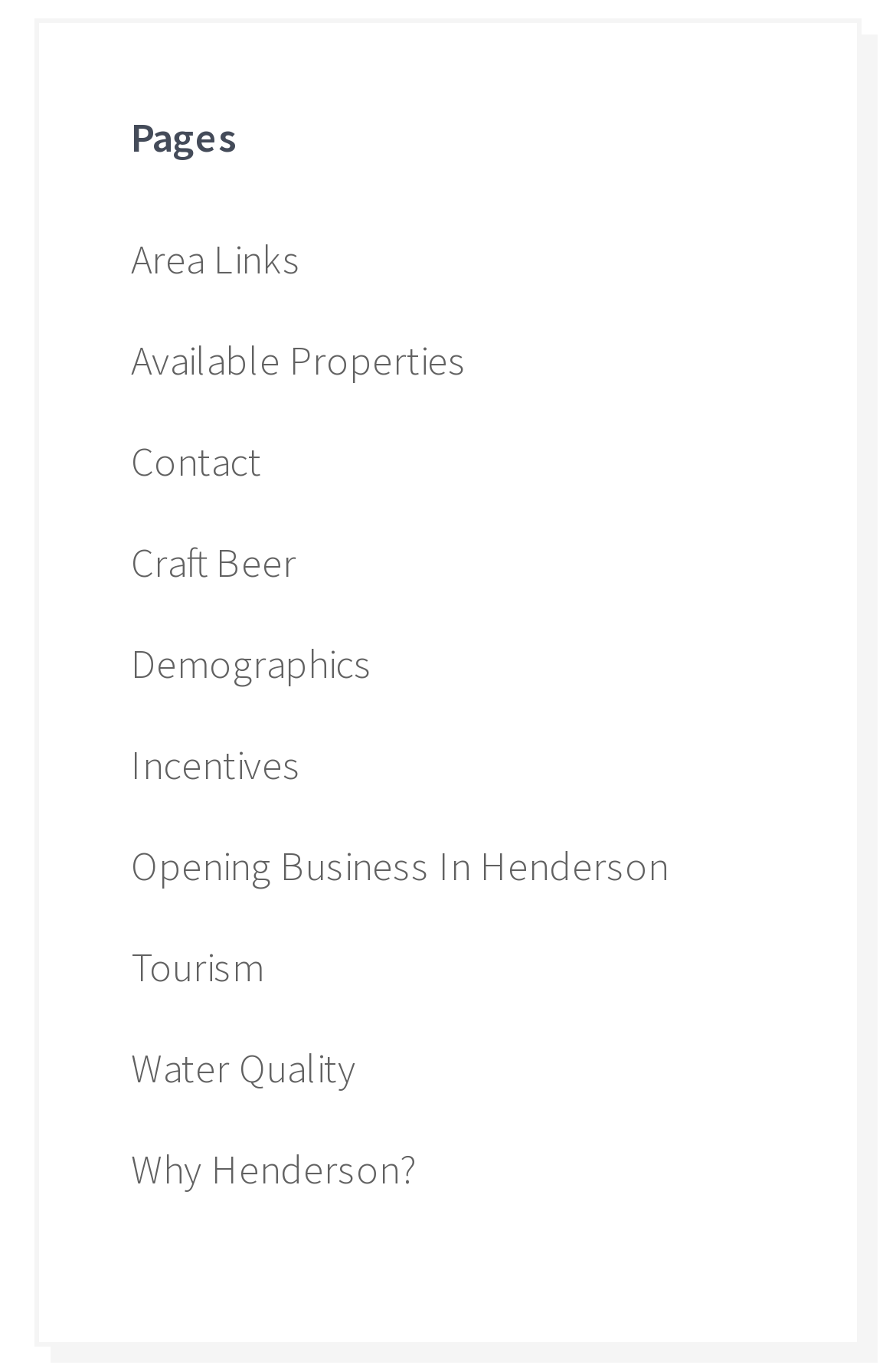How many links are related to business on this webpage?
Please answer using one word or phrase, based on the screenshot.

3 links